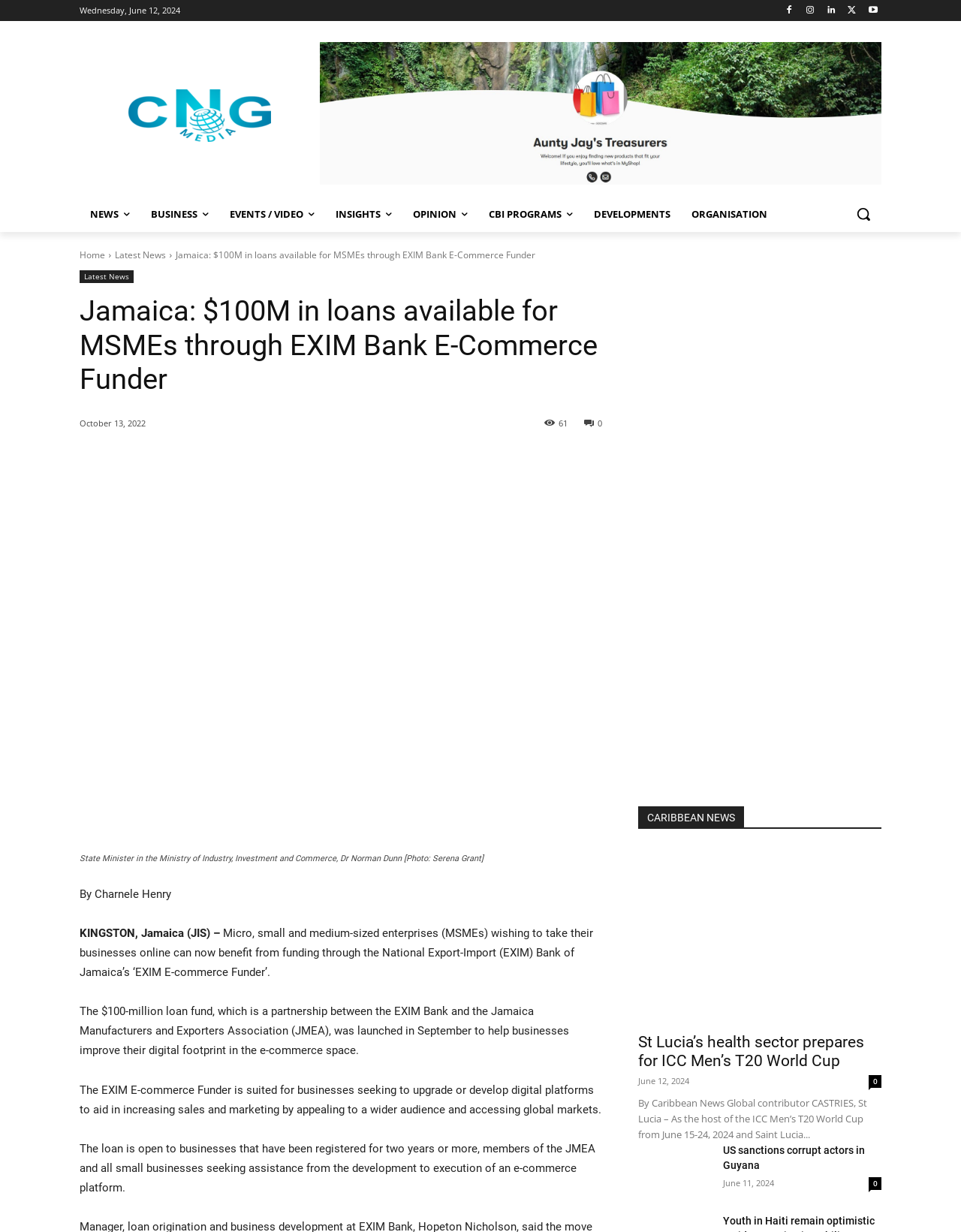Find the bounding box coordinates of the element to click in order to complete this instruction: "Share the article". The bounding box coordinates must be four float numbers between 0 and 1, denoted as [left, top, right, bottom].

[0.122, 0.37, 0.147, 0.38]